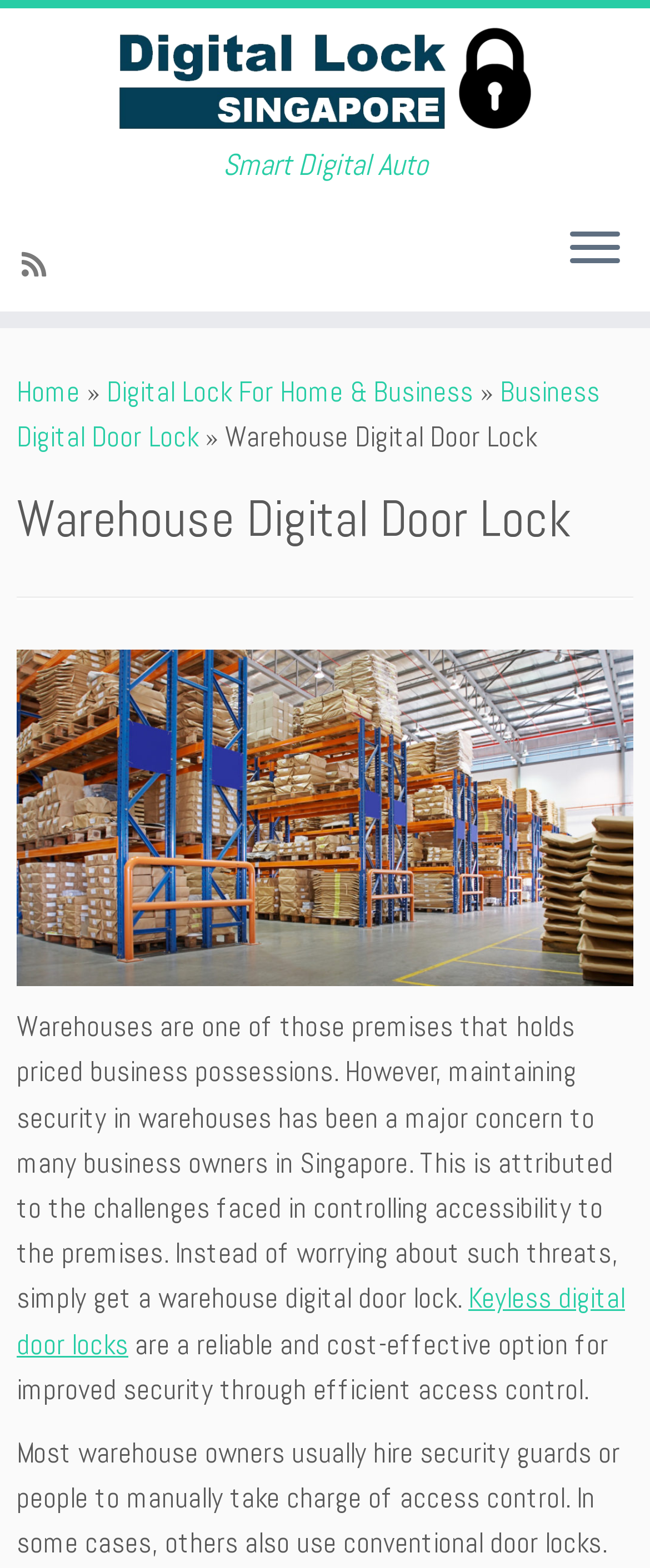Please specify the bounding box coordinates in the format (top-left x, top-left y, bottom-right x, bottom-right y), with values ranging from 0 to 1. Identify the bounding box for the UI component described as follows: Home

[0.026, 0.238, 0.123, 0.261]